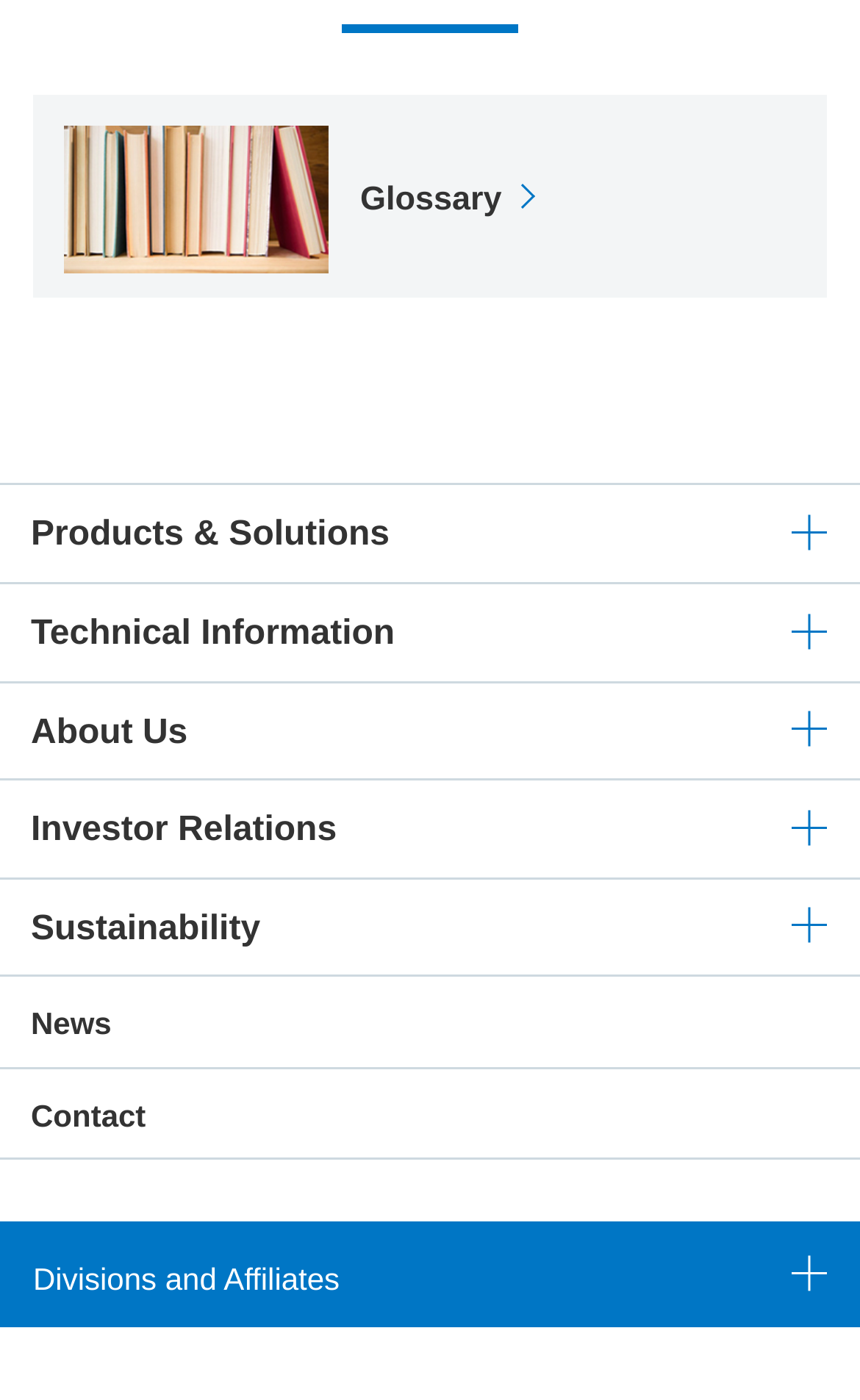From the element description Contact, predict the bounding box coordinates of the UI element. The coordinates must be specified in the format (top-left x, top-left y, bottom-right x, bottom-right y) and should be within the 0 to 1 range.

[0.0, 0.763, 1.0, 0.828]